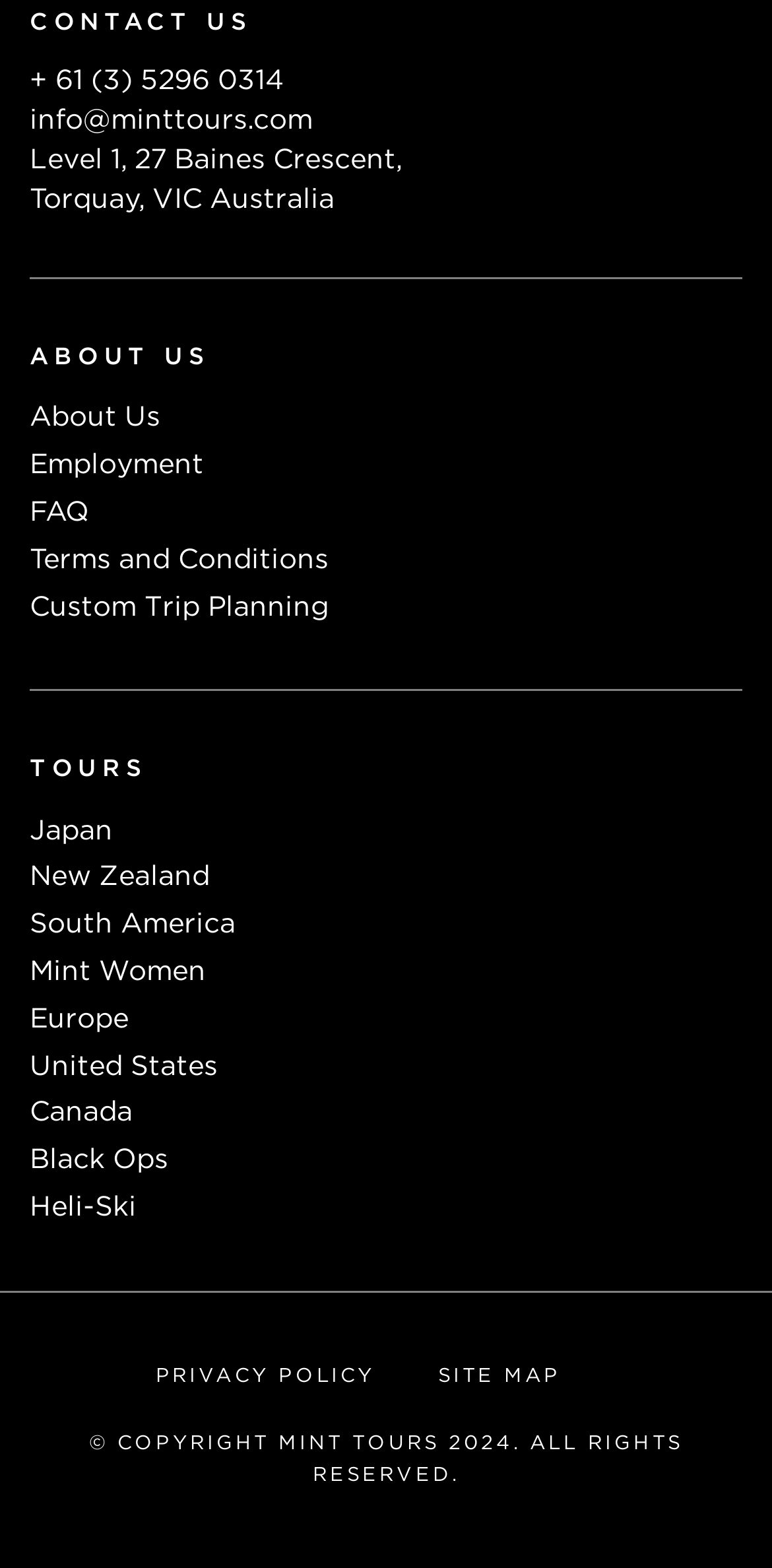Specify the bounding box coordinates of the area to click in order to execute this command: 'View About Us page'. The coordinates should consist of four float numbers ranging from 0 to 1, and should be formatted as [left, top, right, bottom].

[0.038, 0.255, 0.208, 0.276]